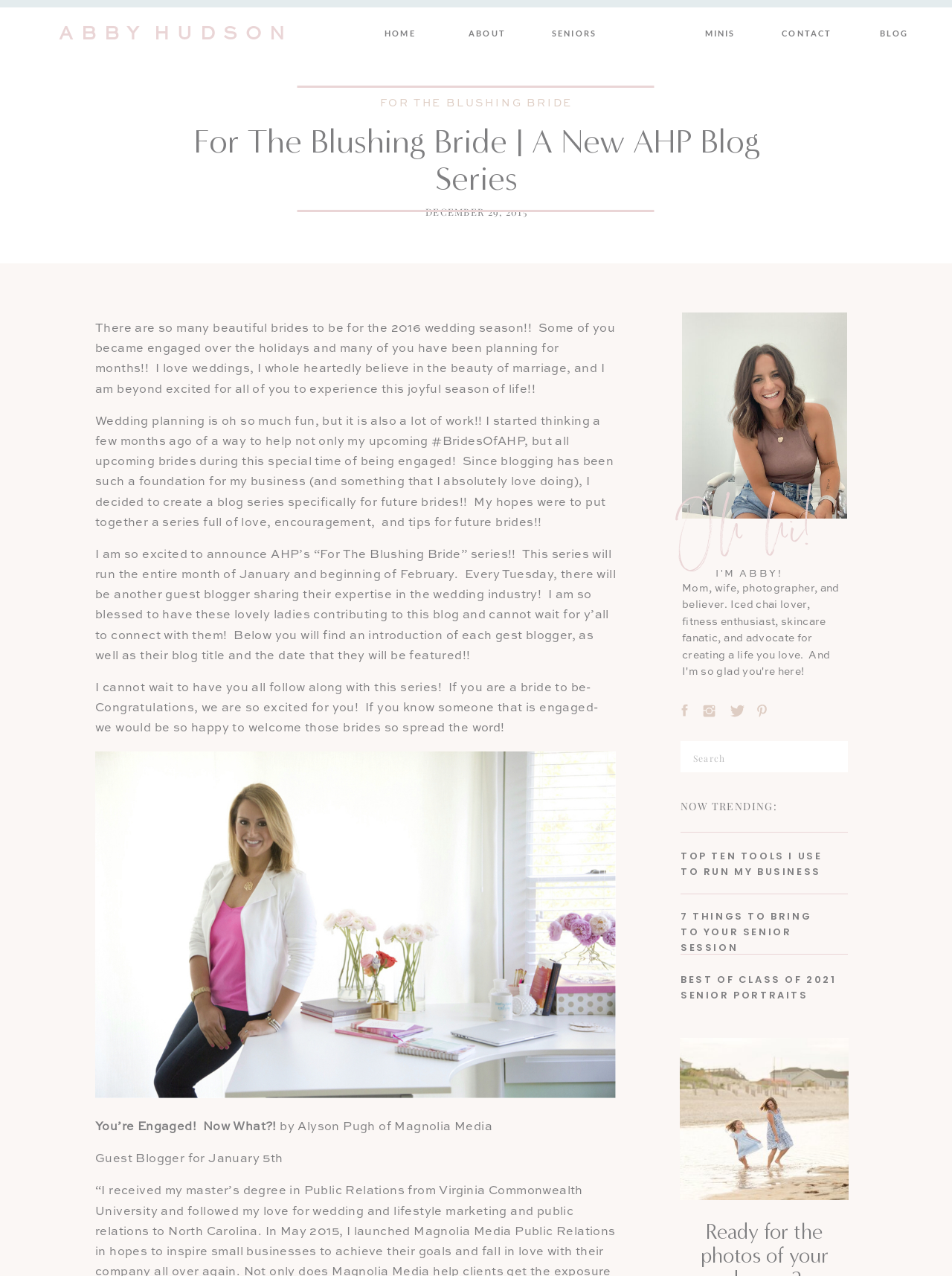Please locate the clickable area by providing the bounding box coordinates to follow this instruction: "View the image".

[0.311, 0.067, 0.688, 0.071]